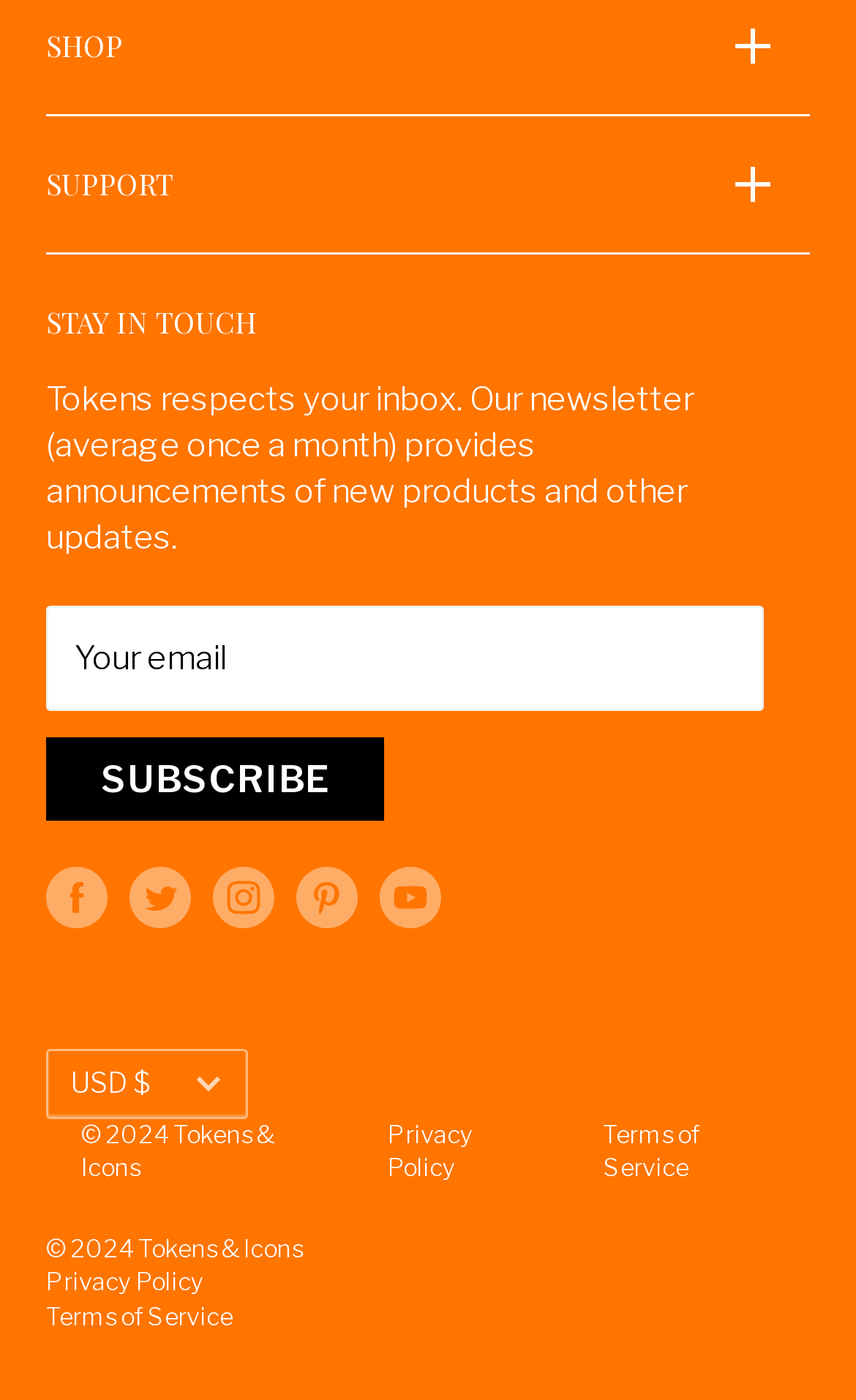From the webpage screenshot, predict the bounding box of the UI element that matches this description: "parent_node: Your email name="contact[email]"".

[0.054, 0.433, 0.892, 0.508]